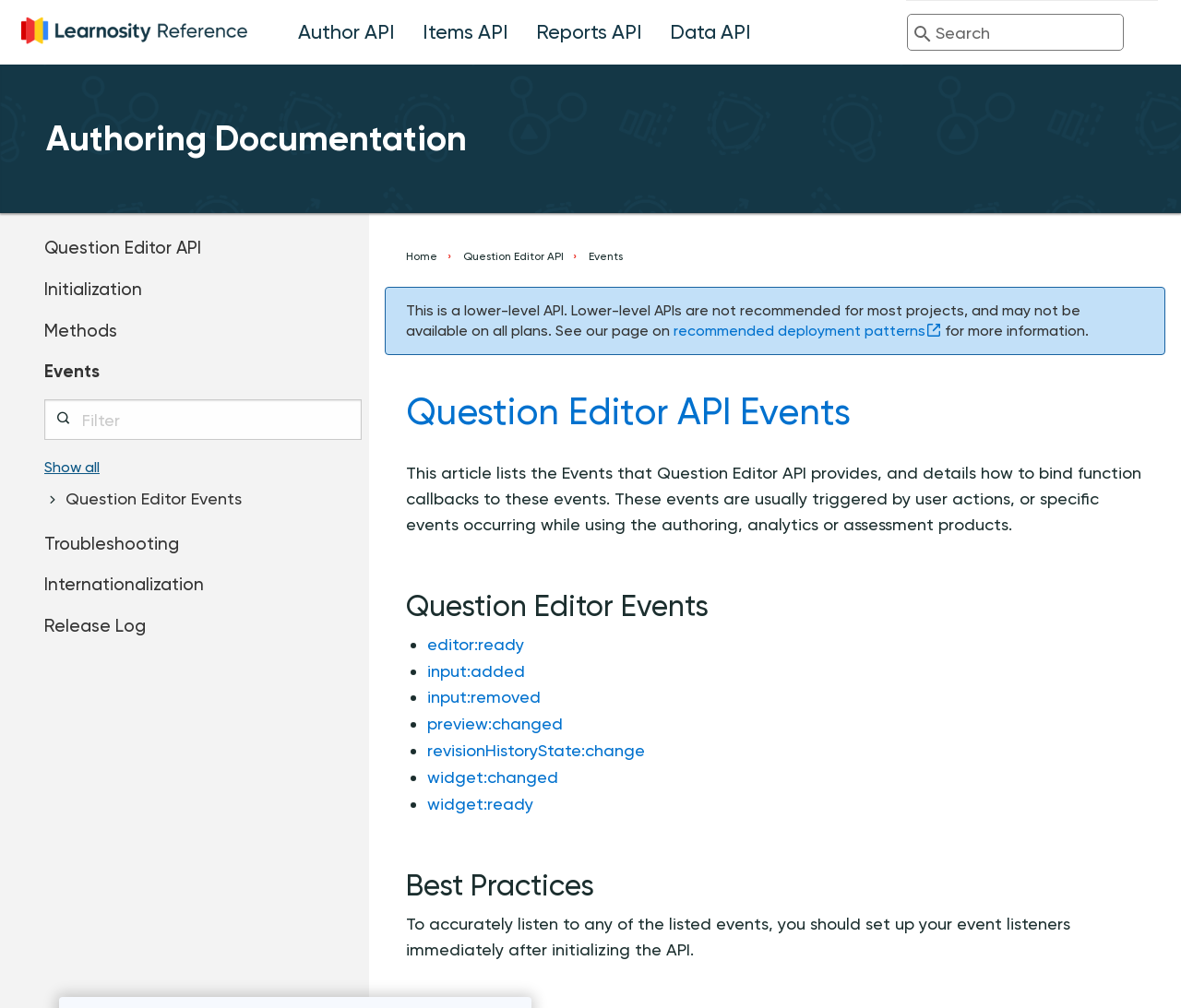Please give a succinct answer to the question in one word or phrase:
What is the purpose of the Question Editor API?

Authoring Documentation